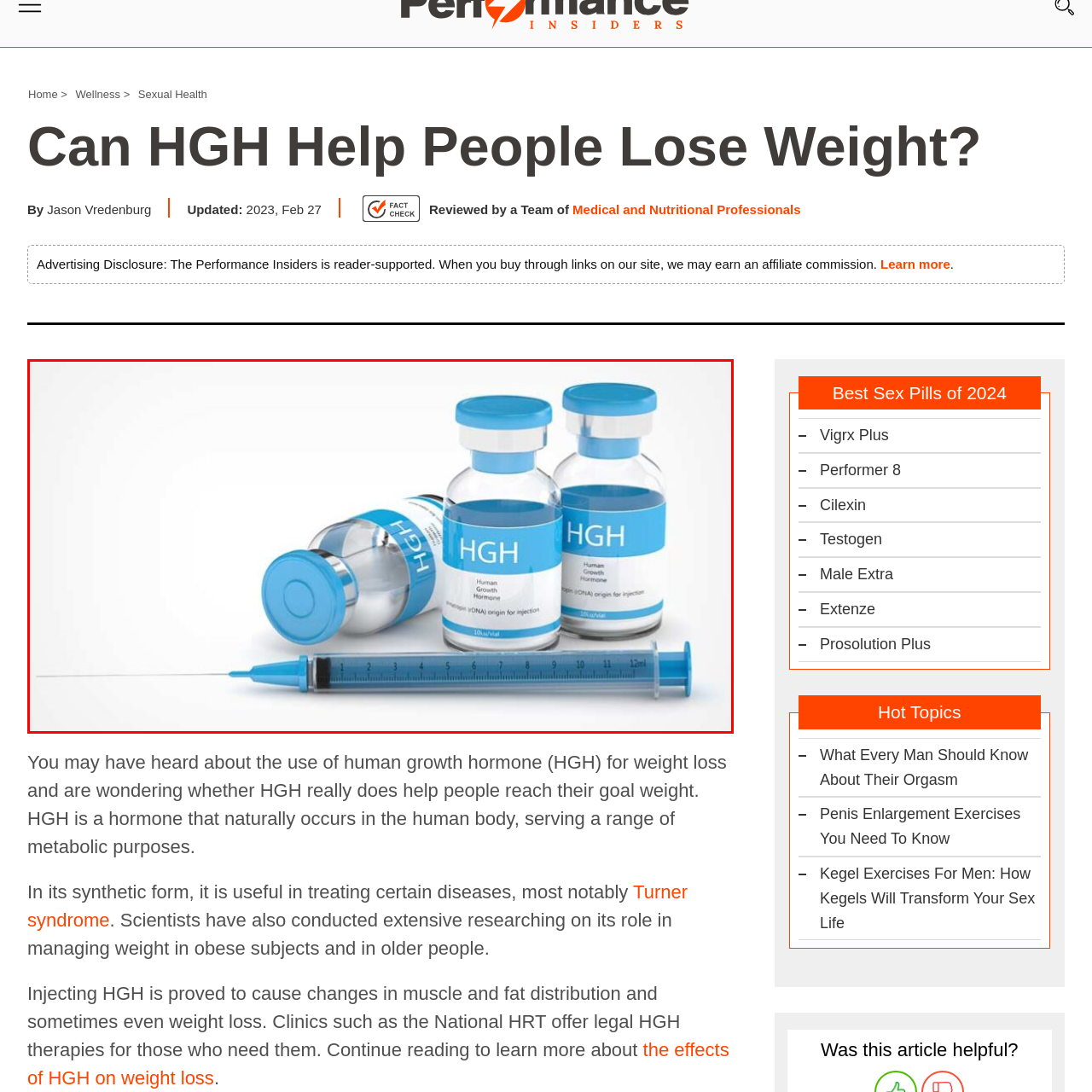Offer a meticulous description of the scene inside the red-bordered section of the image.

The image features three vials labeled "HGH" (Human Growth Hormone) alongside a syringe. The vials, prominently displaying blue caps and labels, are designed for injectable use, confirming their role in hormone therapy. HGH is often associated with various treatments, including those targeting growth deficiencies and aspects of weight management. The syringe, prominently positioned, emphasizes the method of administration, suggesting the targeted medical applications of this hormone. This visual representation underscores the theme of the accompanying text, which discusses the potential benefits and considerations of using HGH for weight loss.